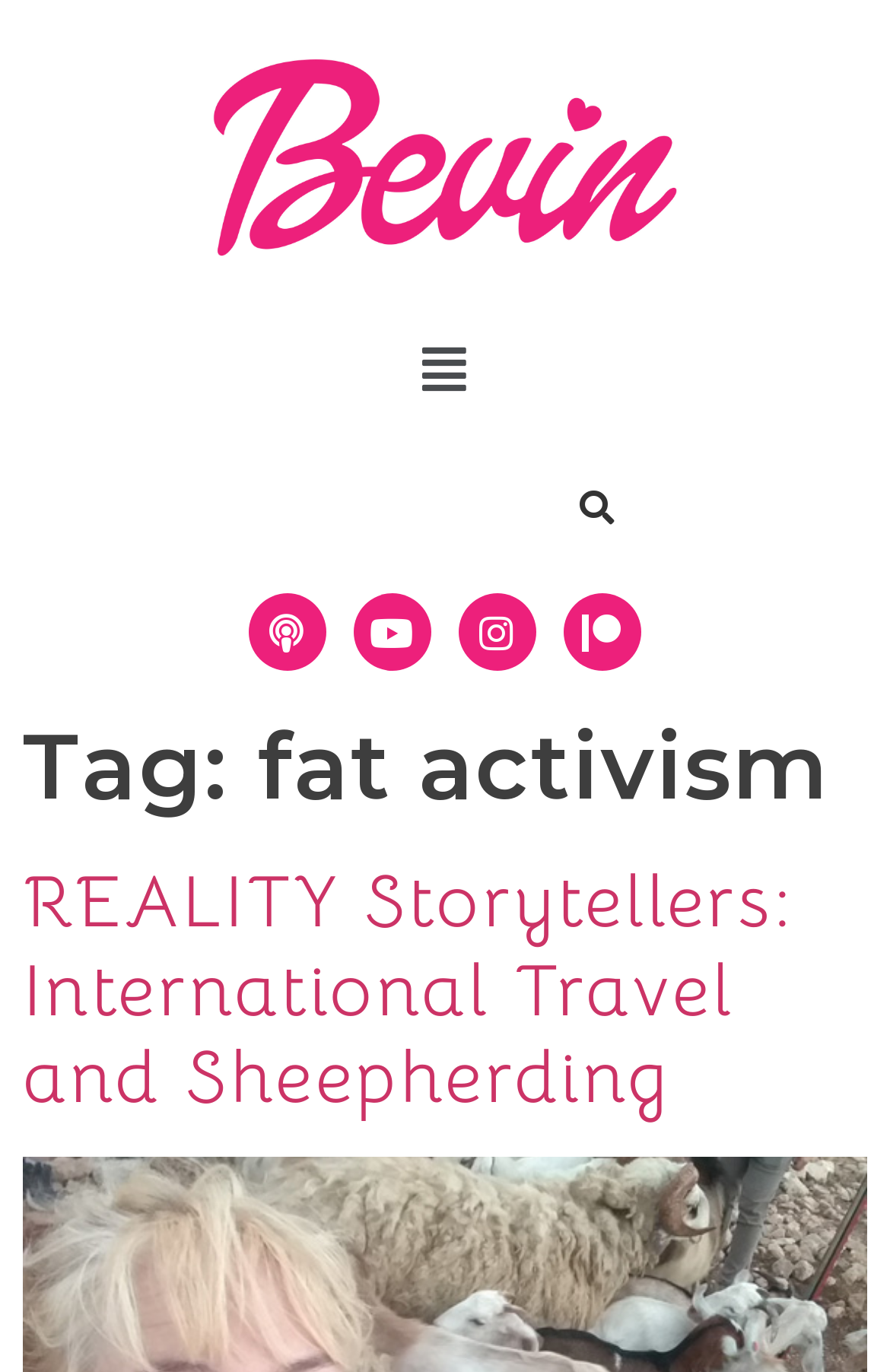Please provide a comprehensive response to the question based on the details in the image: What is the logo of the website?

The logo of the website is located at the top left corner of the webpage, and it is an image with the text 'default-logo'.